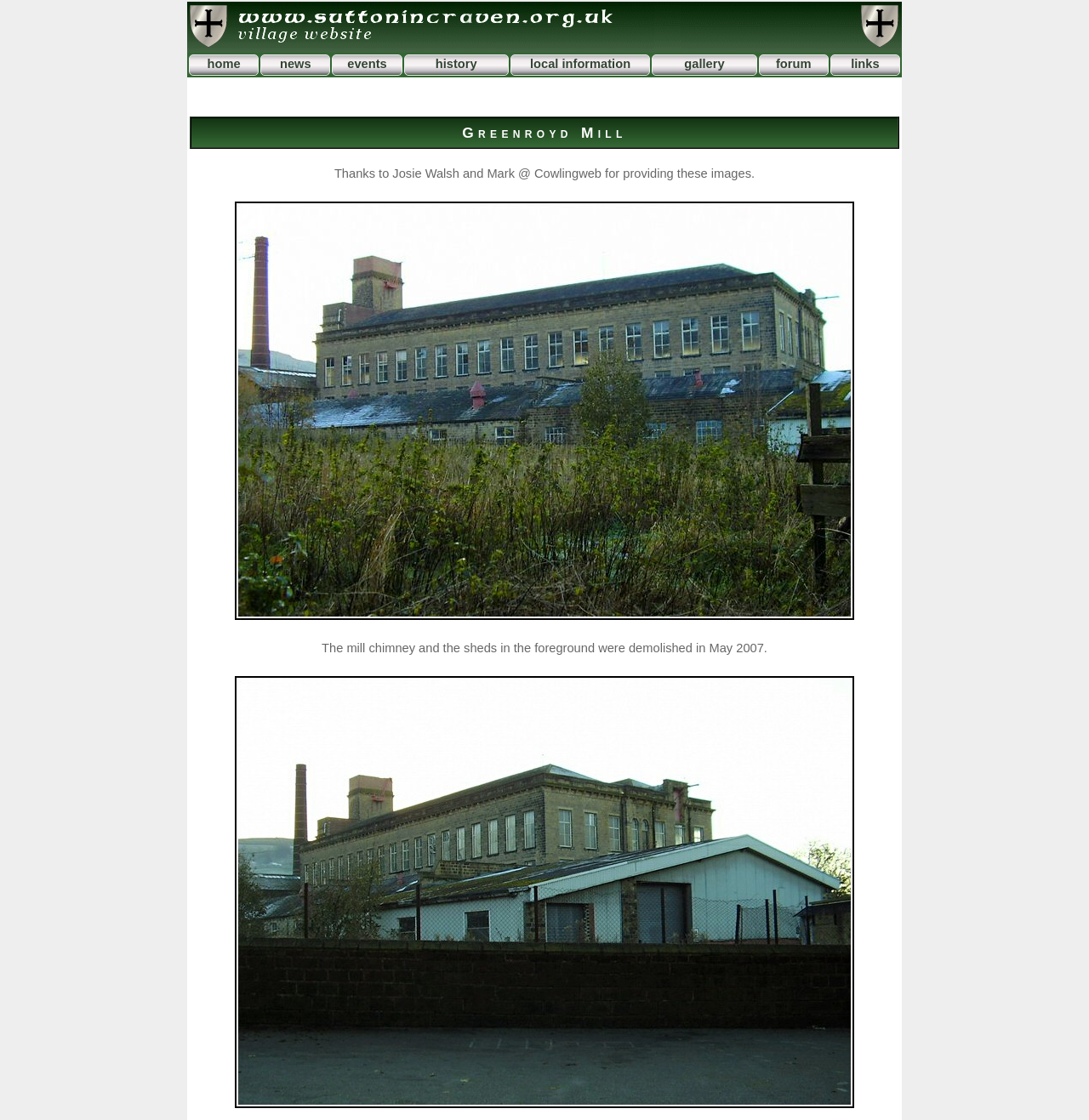Please identify the bounding box coordinates of the area I need to click to accomplish the following instruction: "go to events".

[0.305, 0.049, 0.369, 0.067]